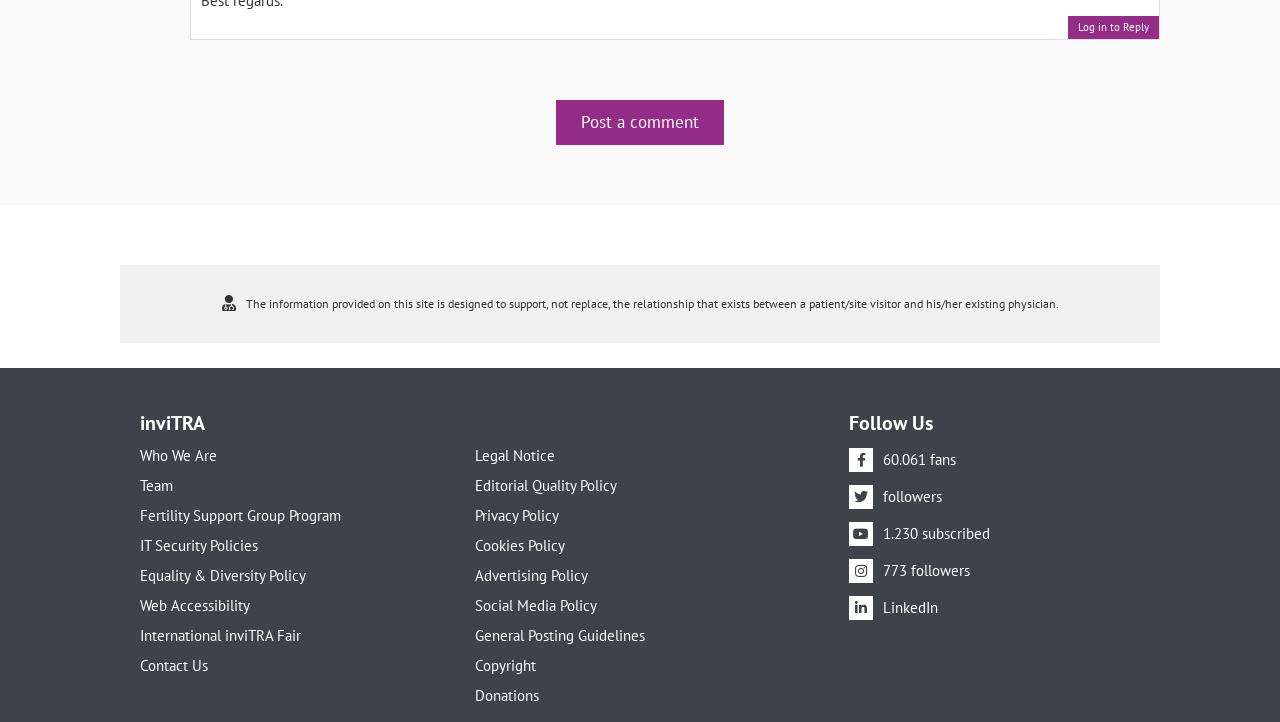Kindly provide the bounding box coordinates of the section you need to click on to fulfill the given instruction: "Visit the Who We Are page".

[0.109, 0.621, 0.352, 0.641]